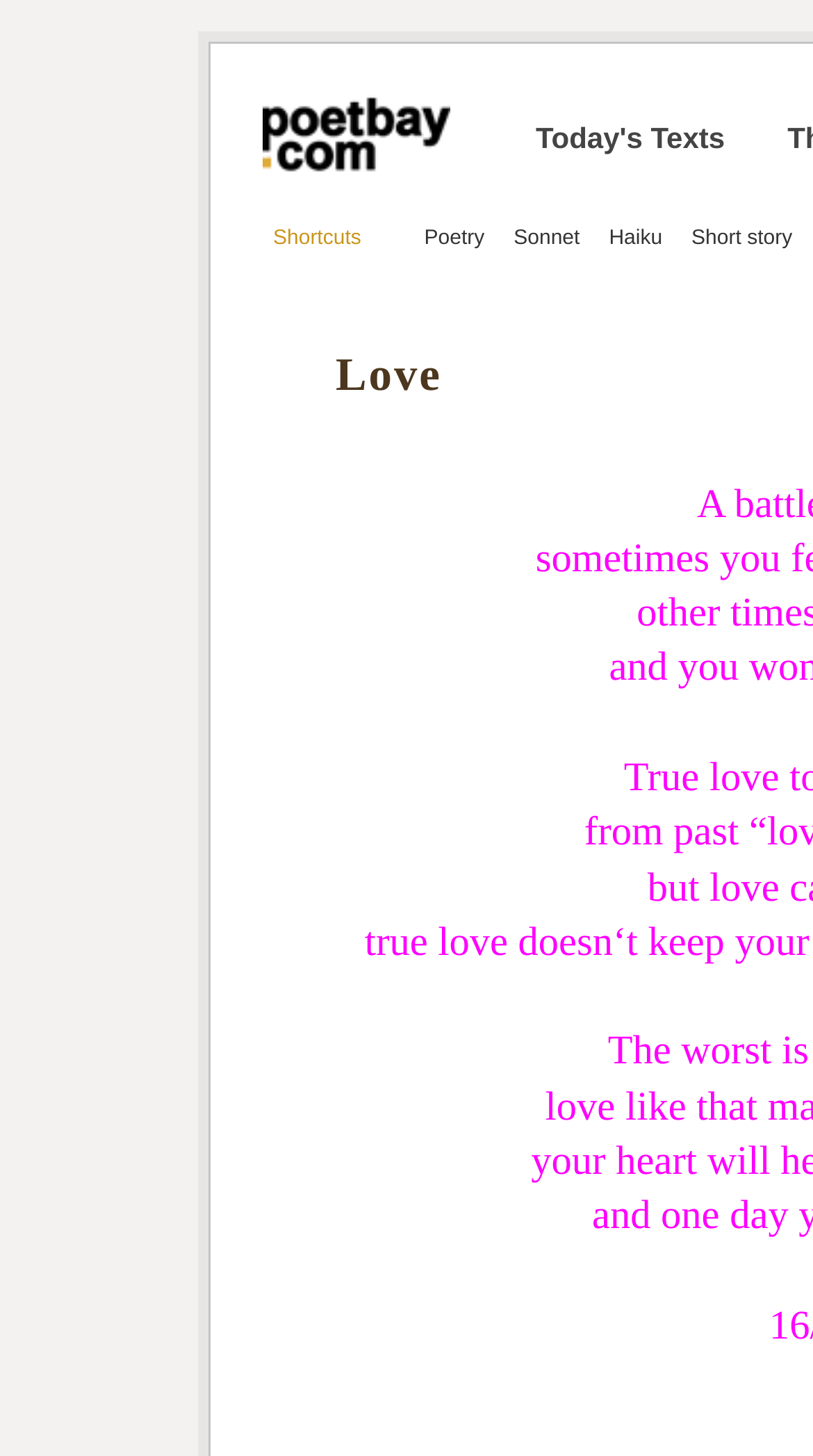Answer the following query with a single word or phrase:
How many links are present in the shortcuts section?

4